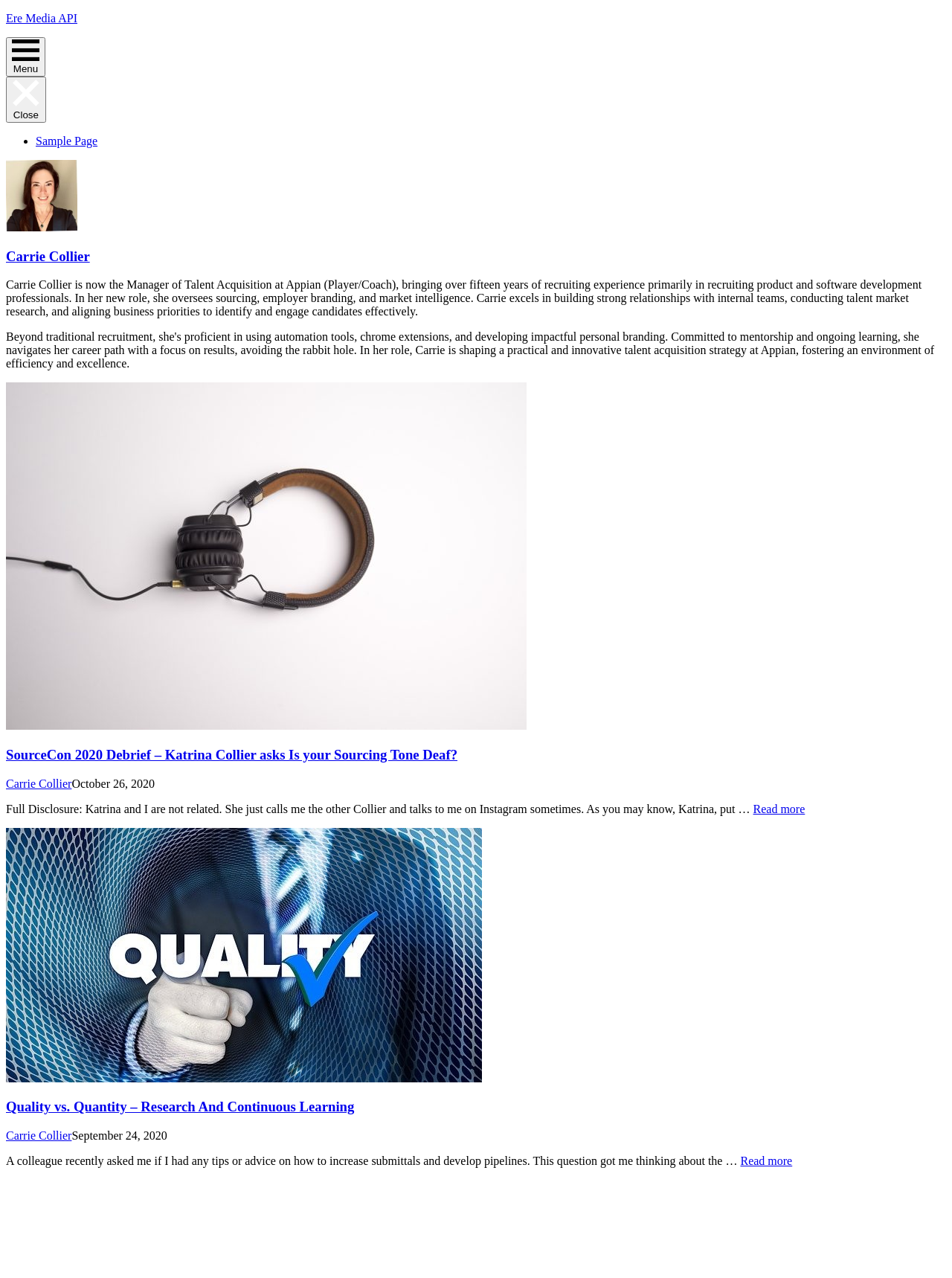How many years of recruiting experience does Carrie Collier have?
Provide a detailed answer to the question using information from the image.

According to the webpage content, Carrie Collier brings over fifteen years of recruiting experience primarily in recruiting product and software development professionals, which is mentioned in the first article section.